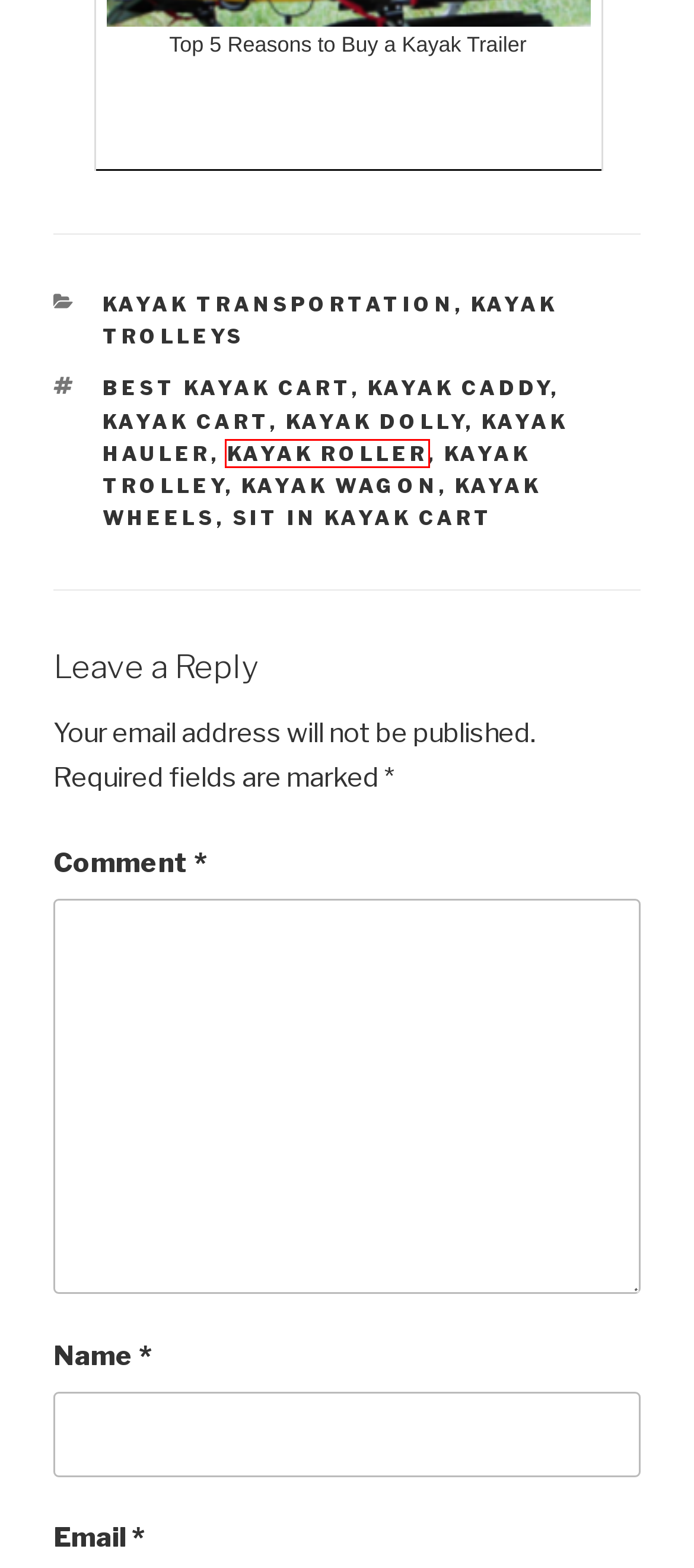Given a screenshot of a webpage with a red bounding box around an element, choose the most appropriate webpage description for the new page displayed after clicking the element within the bounding box. Here are the candidates:
A. Kayak Dolly Archives %%
B. Kayak Hauler Archives %%
C. Best Kayak Cart Archives %%
D. Kayak Roller Archives %%
E. Kayak Trolley Archives %%
F. Kayak Cart Archives %%
G. Kayak Wagon Archives %%
H. Kayak Trolleys Archives %

D